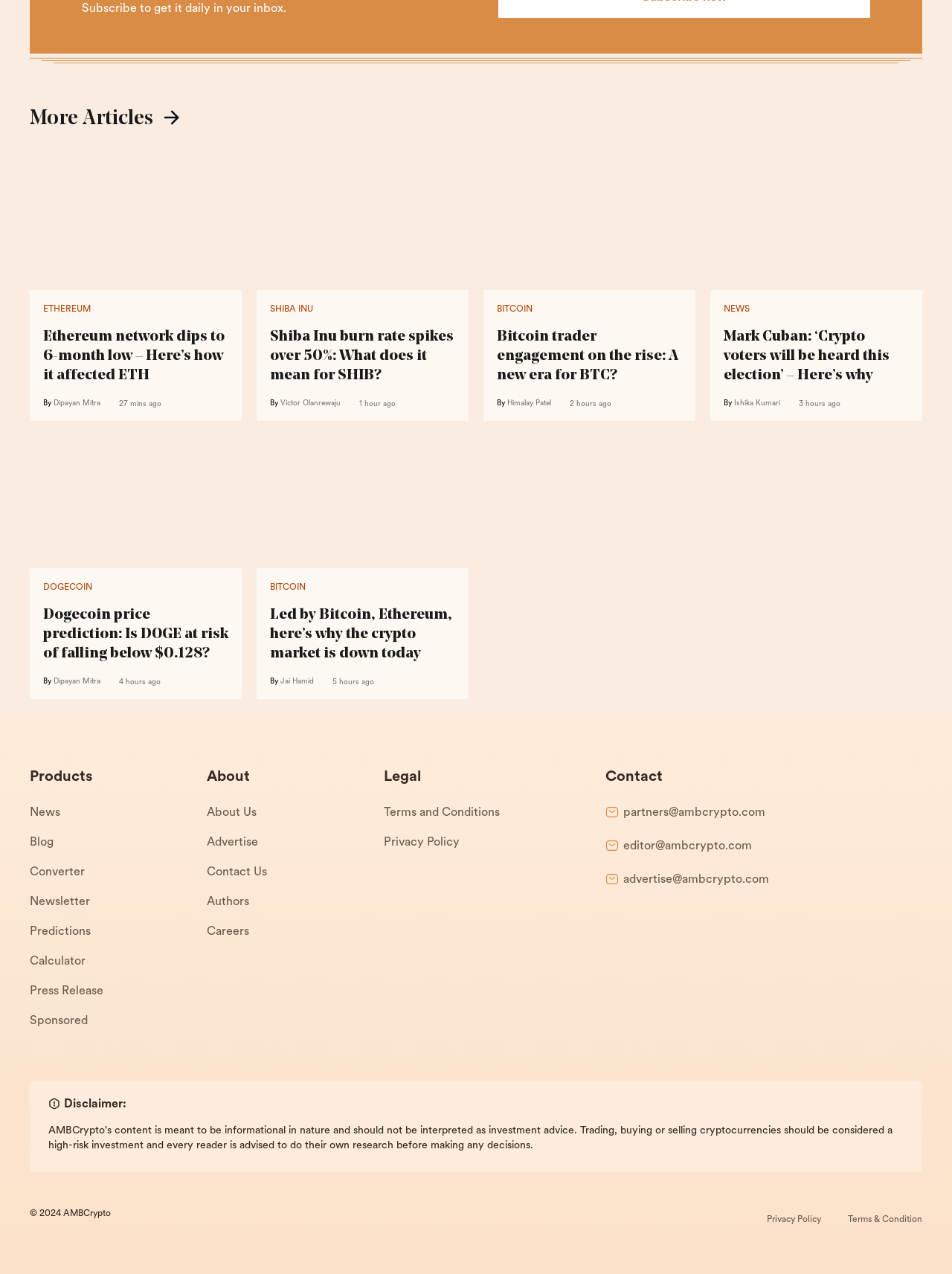Using the element description: "Terms and Conditions", determine the bounding box coordinates for the specified UI element. The coordinates should be four float numbers between 0 and 1, [left, top, right, bottom].

[0.403, 0.627, 0.589, 0.65]